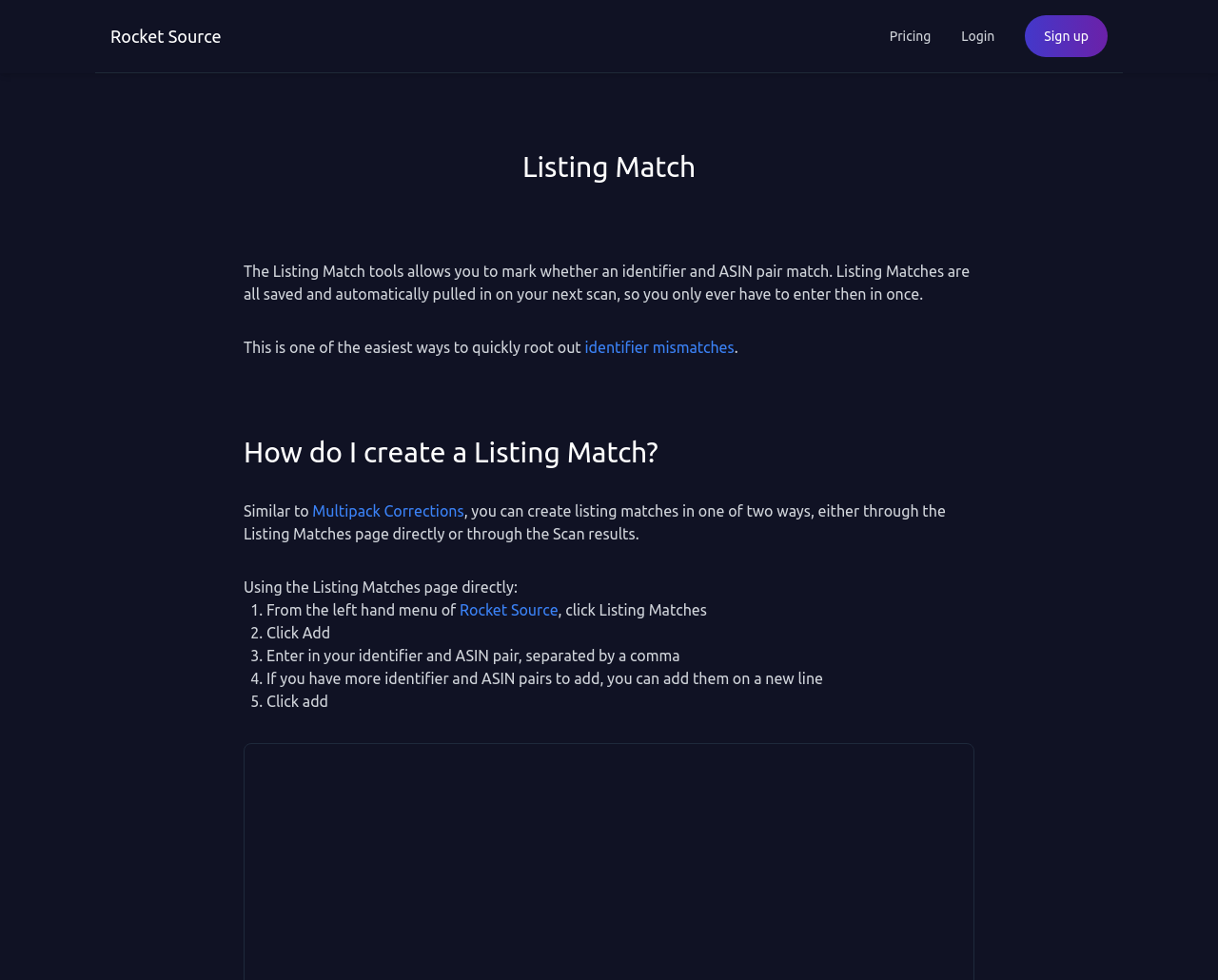Respond to the question below with a single word or phrase:
How many ways can you create listing matches?

Two ways